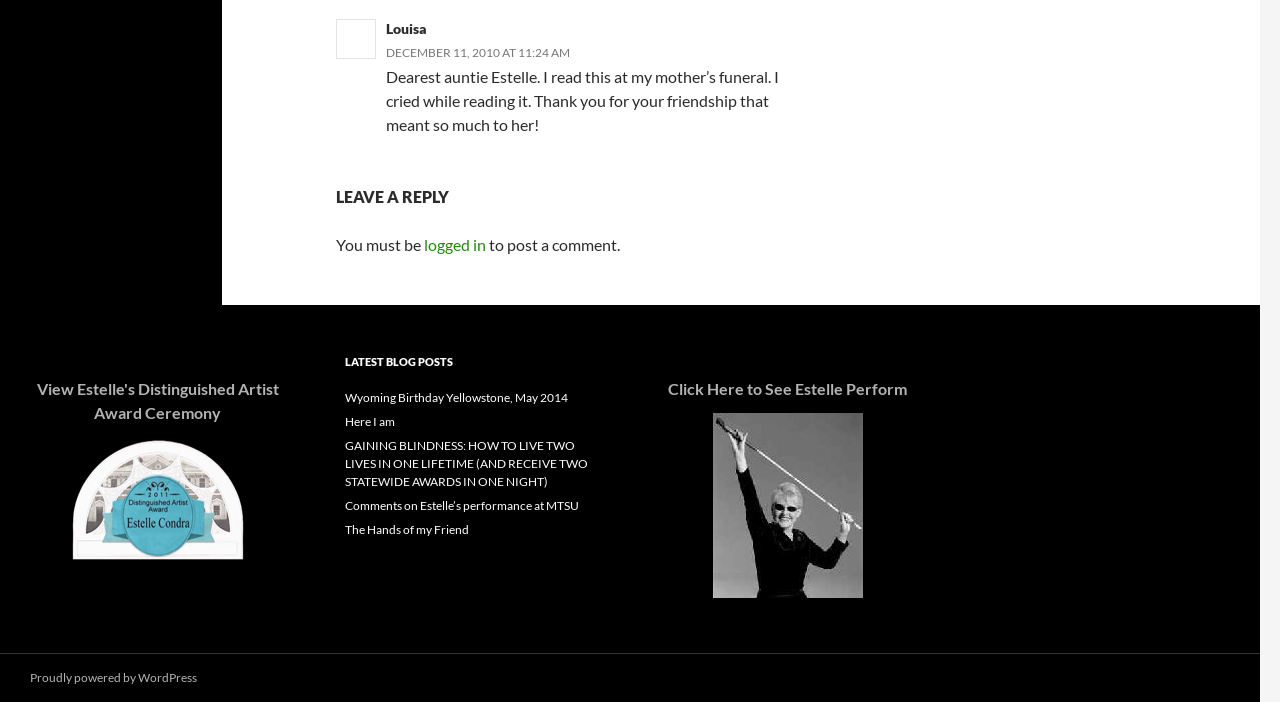Please provide a detailed answer to the question below based on the screenshot: 
Who is the author of the comment?

The author of the comment is Louisa, which is mentioned in the StaticText element with the text 'Louisa' and bounding box coordinates [0.302, 0.028, 0.334, 0.053]